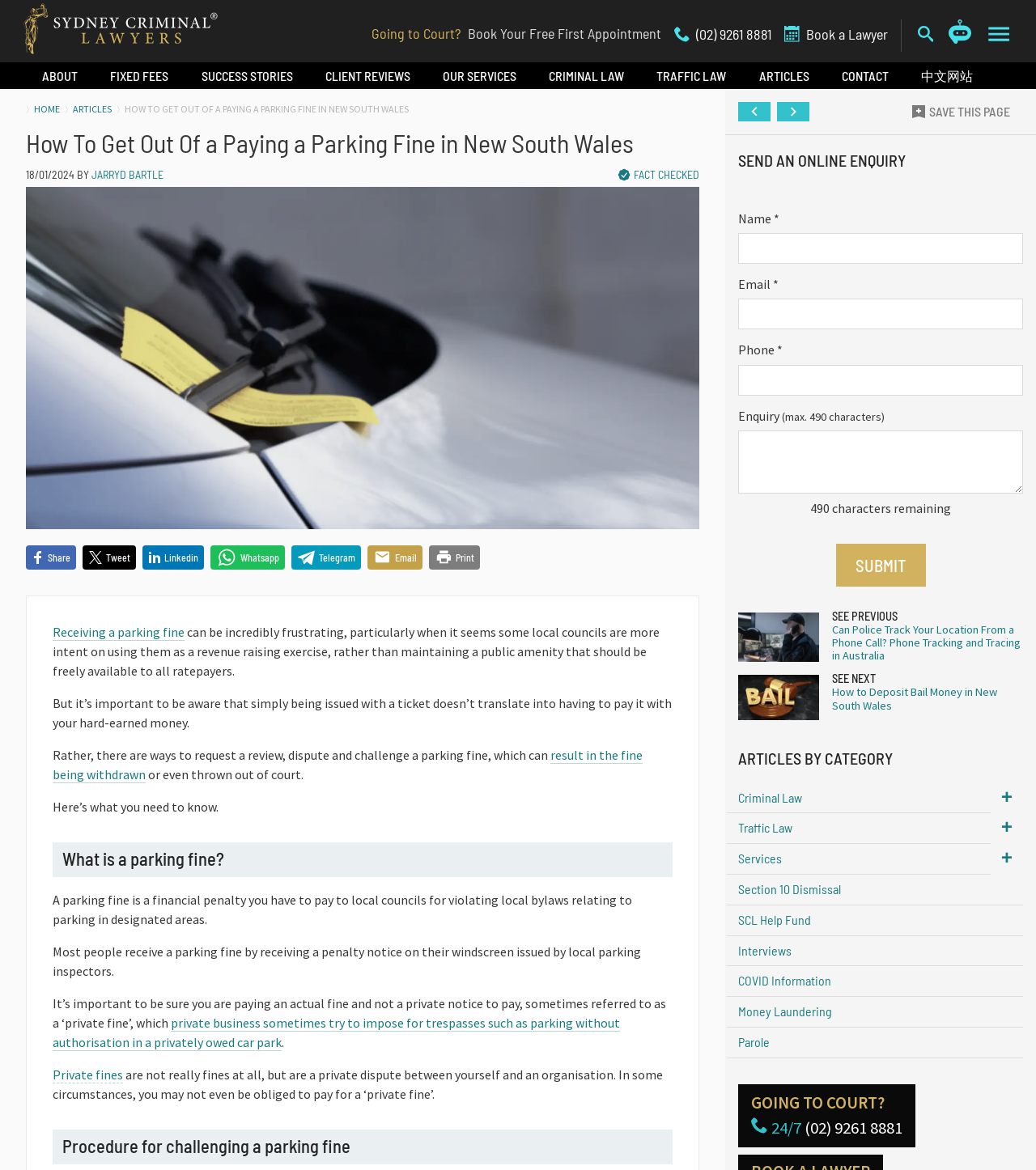Predict the bounding box coordinates of the UI element that matches this description: "parent_node: Email * name="email"". The coordinates should be in the format [left, top, right, bottom] with each value between 0 and 1.

[0.712, 0.255, 0.988, 0.282]